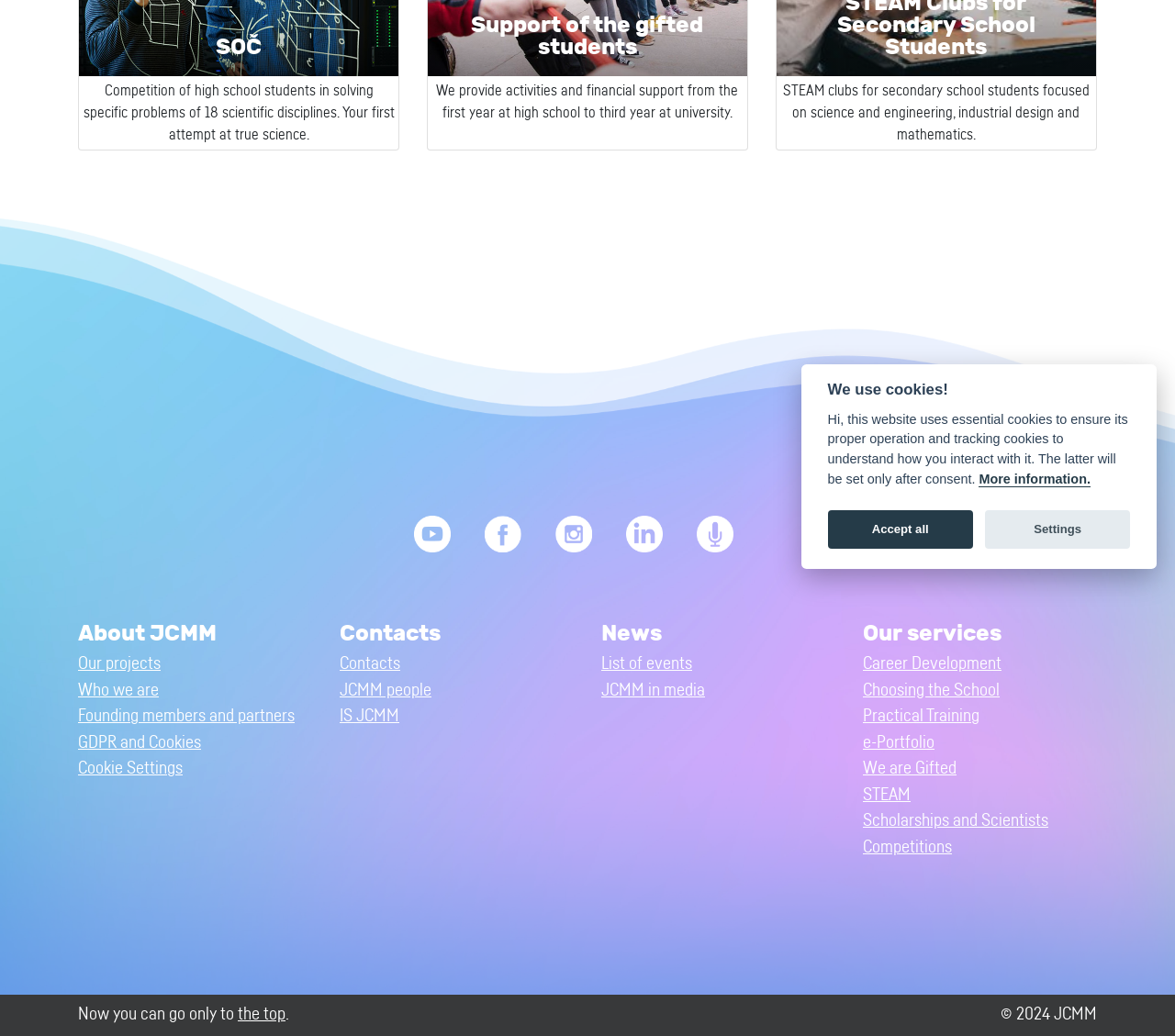Identify the bounding box for the element characterized by the following description: "Founding members and partners".

[0.066, 0.683, 0.251, 0.7]